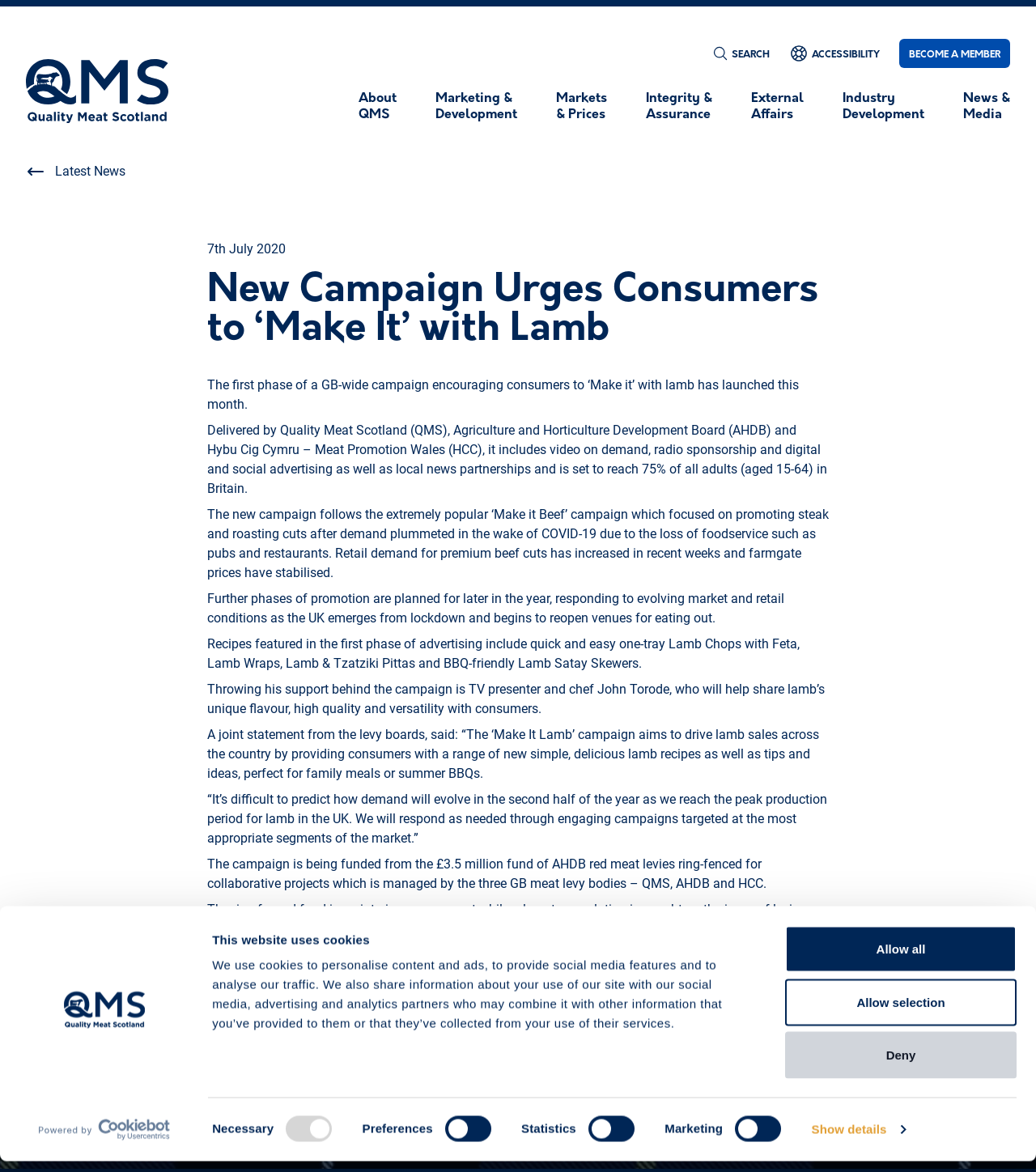Pinpoint the bounding box coordinates of the clickable element needed to complete the instruction: "Click the Twitter link". The coordinates should be provided as four float numbers between 0 and 1: [left, top, right, bottom].

None